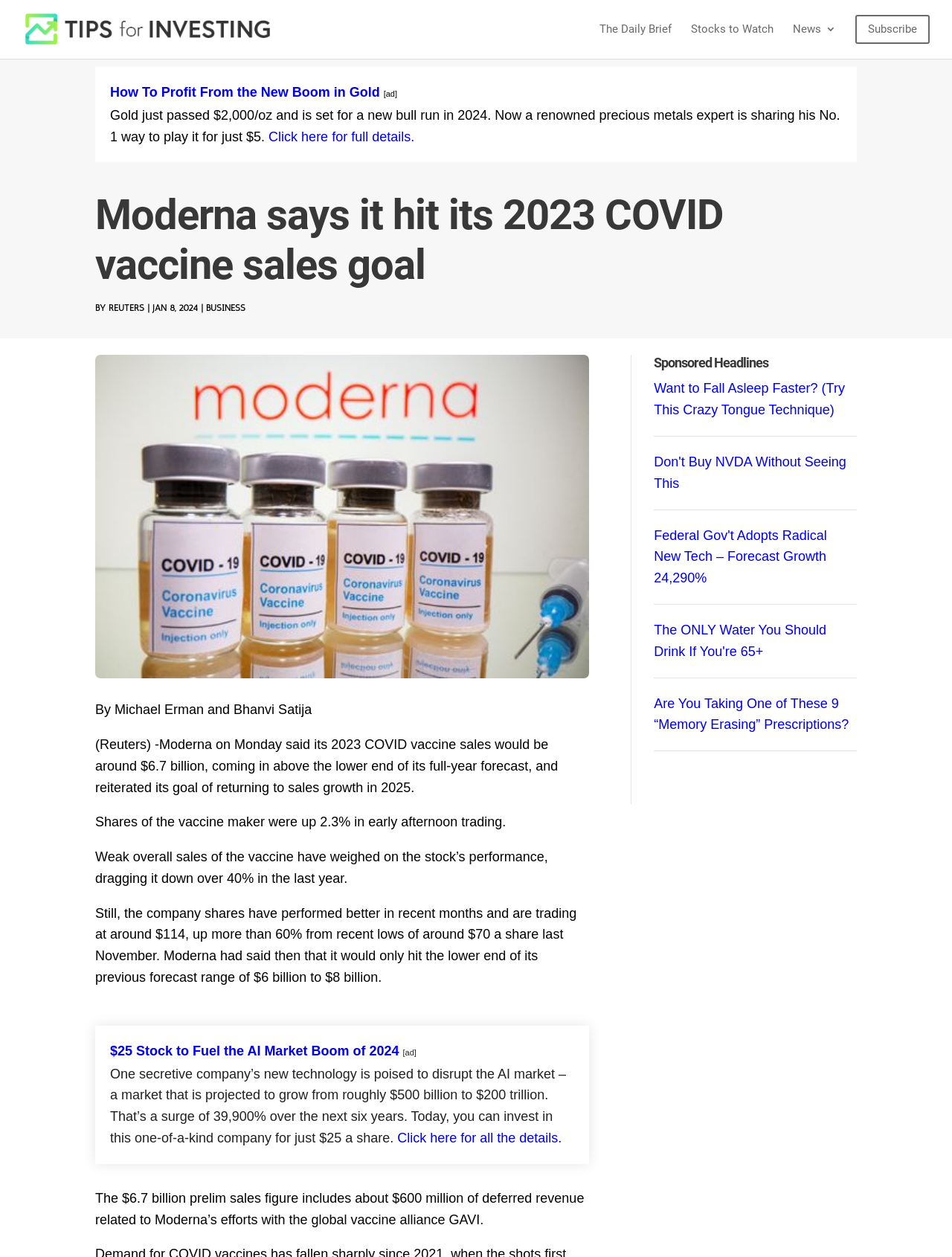Could you indicate the bounding box coordinates of the region to click in order to complete this instruction: "Read the article about Moderna's COVID vaccine sales".

[0.1, 0.151, 0.9, 0.237]